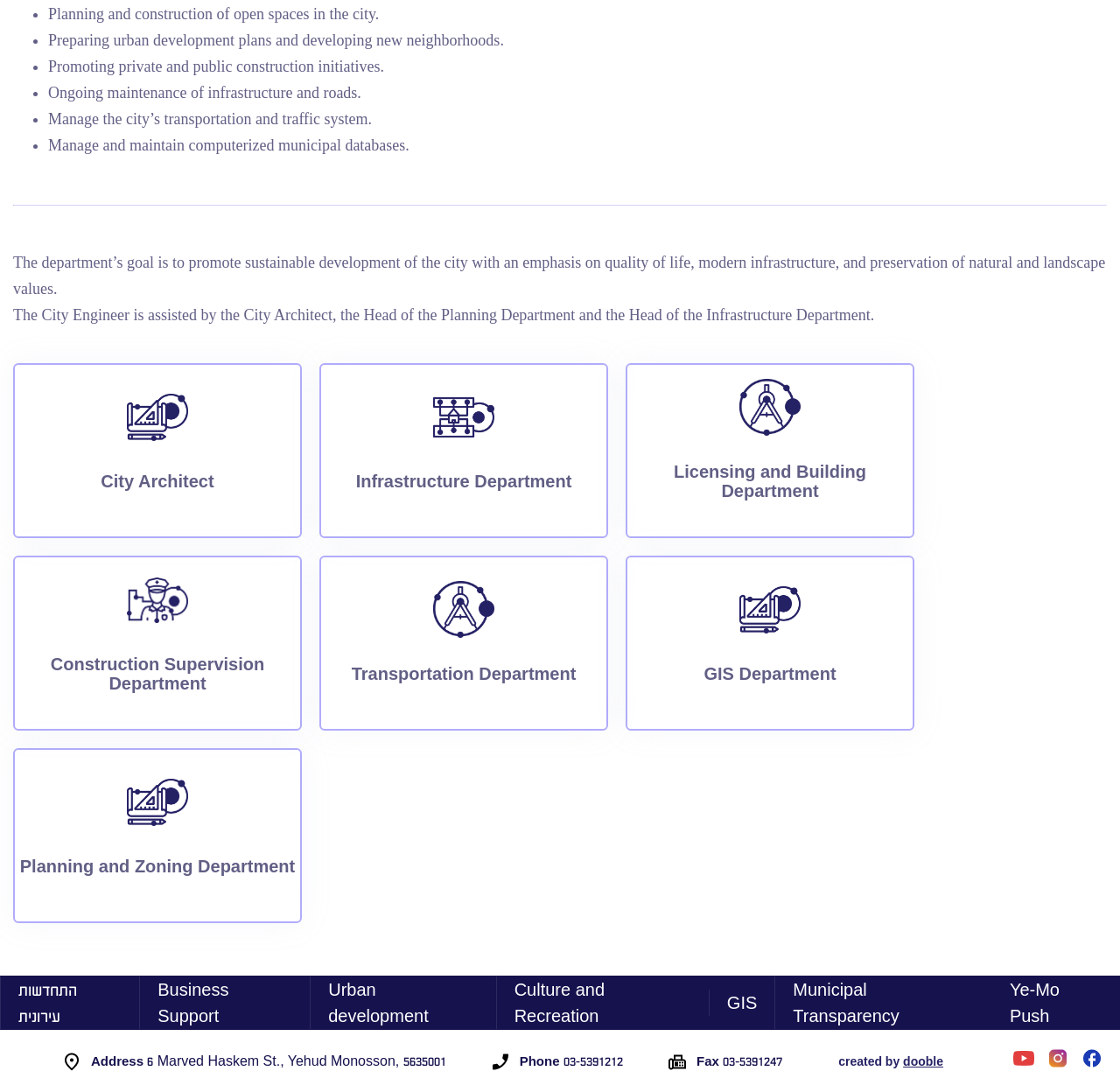What is the address of the city?
Using the picture, provide a one-word or short phrase answer.

6 Marved Haskem St.